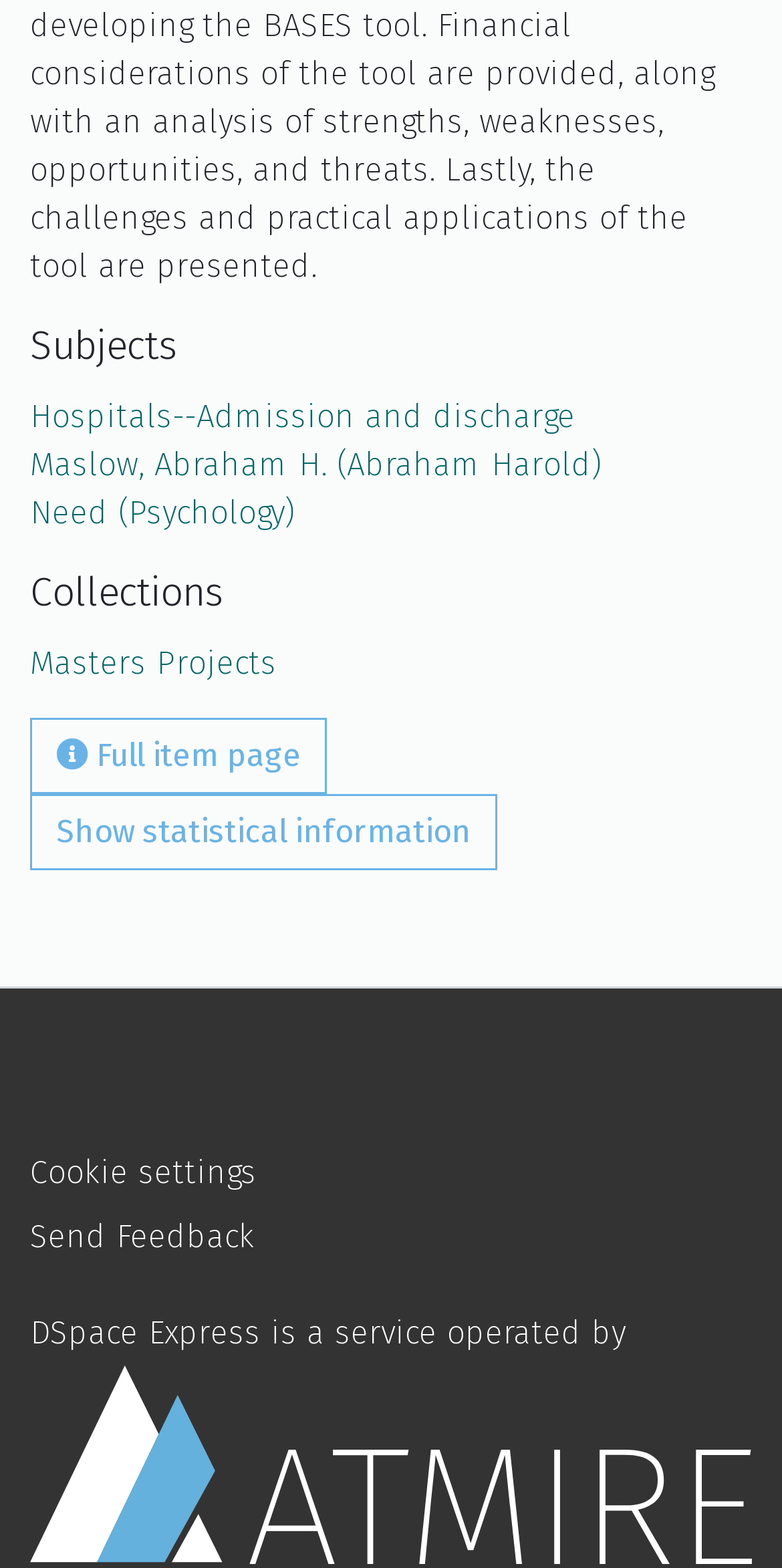Could you specify the bounding box coordinates for the clickable section to complete the following instruction: "View subjects"?

[0.038, 0.205, 0.962, 0.235]